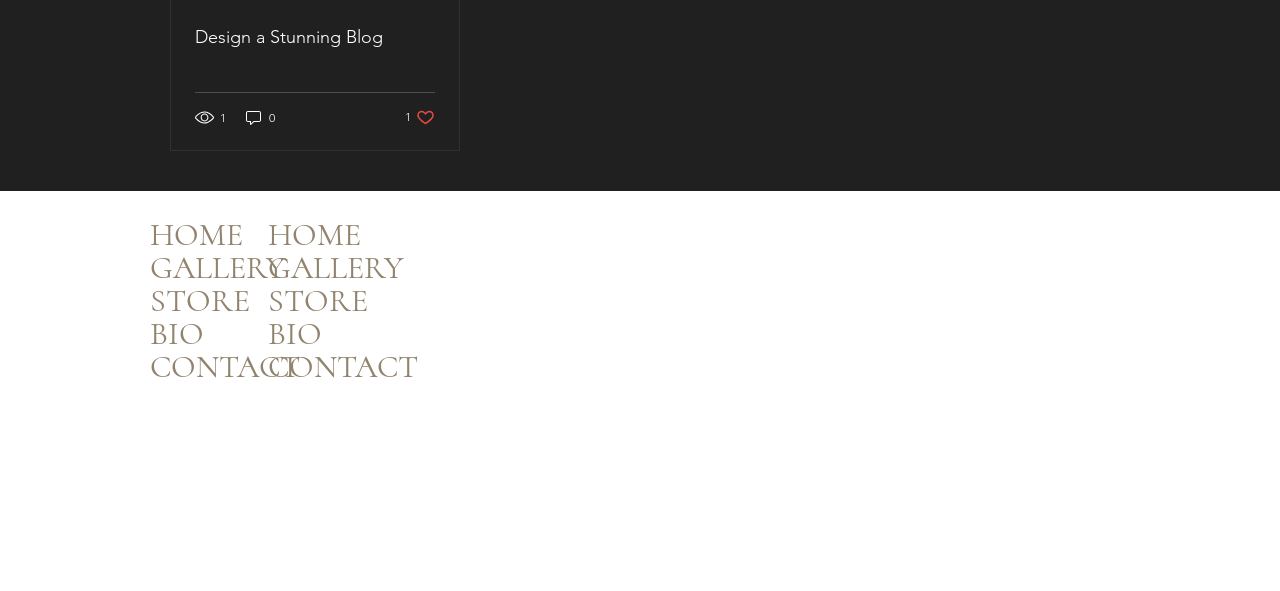Please give a succinct answer to the question in one word or phrase:
What is the number of views for the blog post?

1